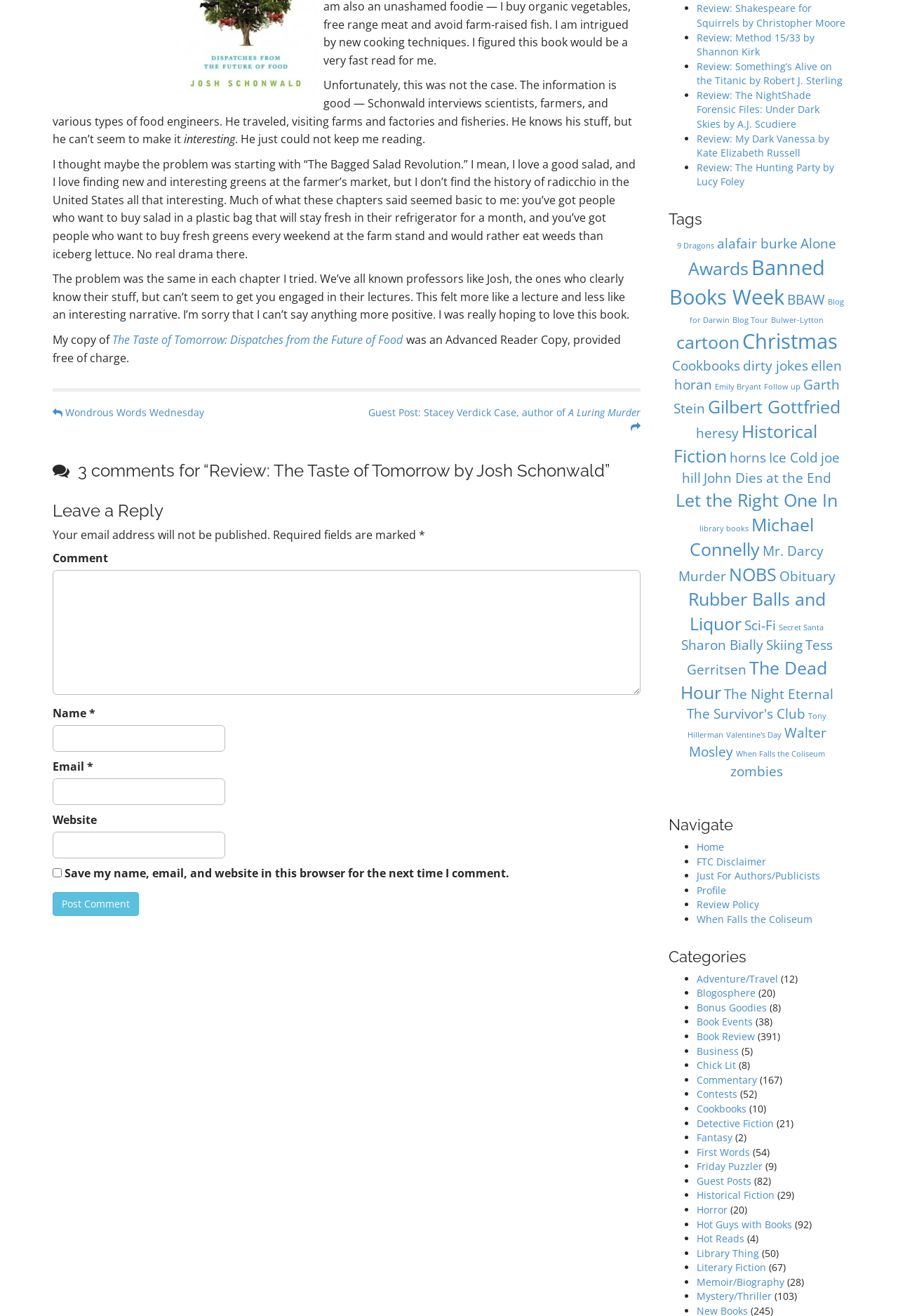Determine the bounding box coordinates for the UI element matching this description: "The Survivor's Club".

[0.765, 0.535, 0.897, 0.549]